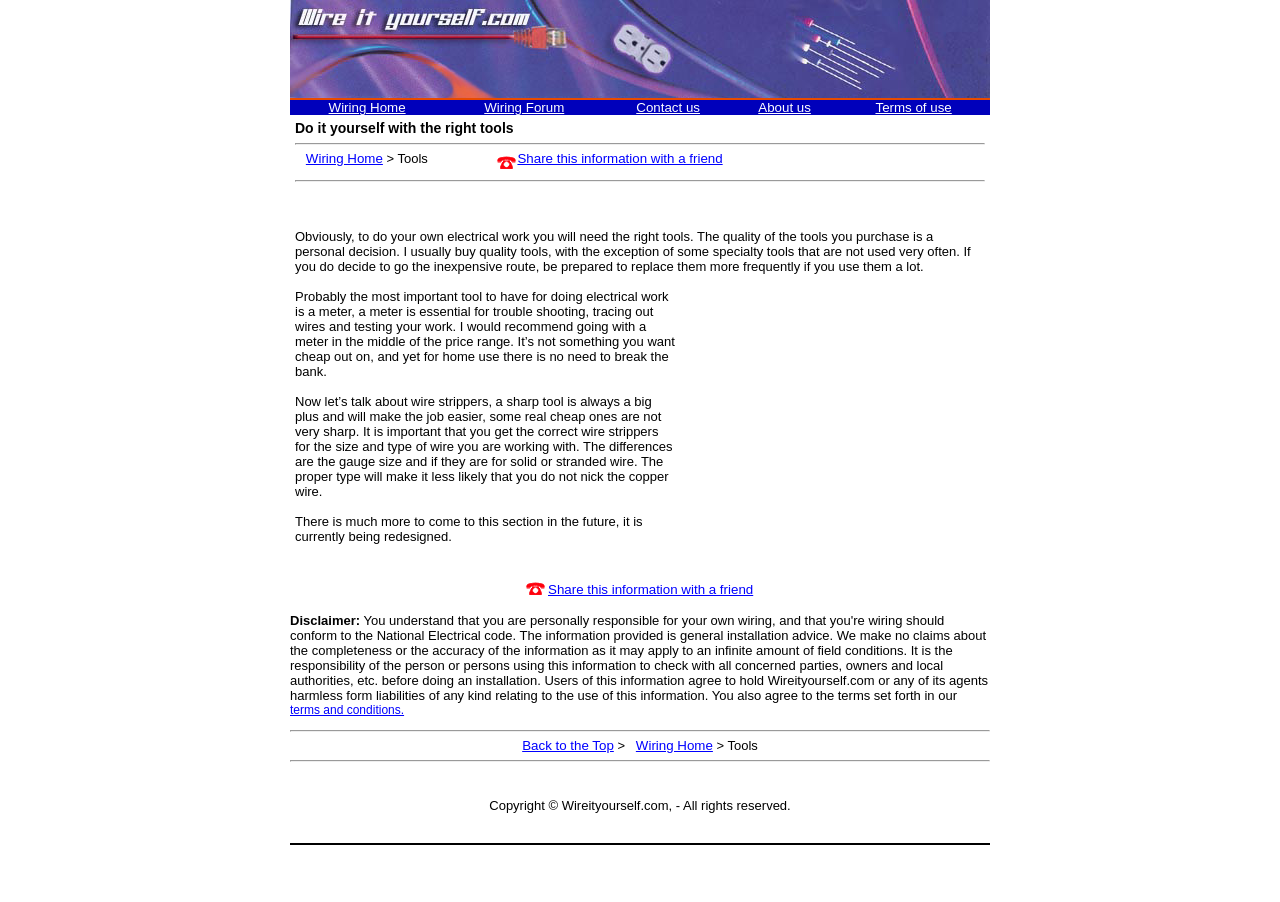Please identify the bounding box coordinates of the clickable area that will allow you to execute the instruction: "Click on 'Wiring Forum'".

[0.378, 0.111, 0.441, 0.127]